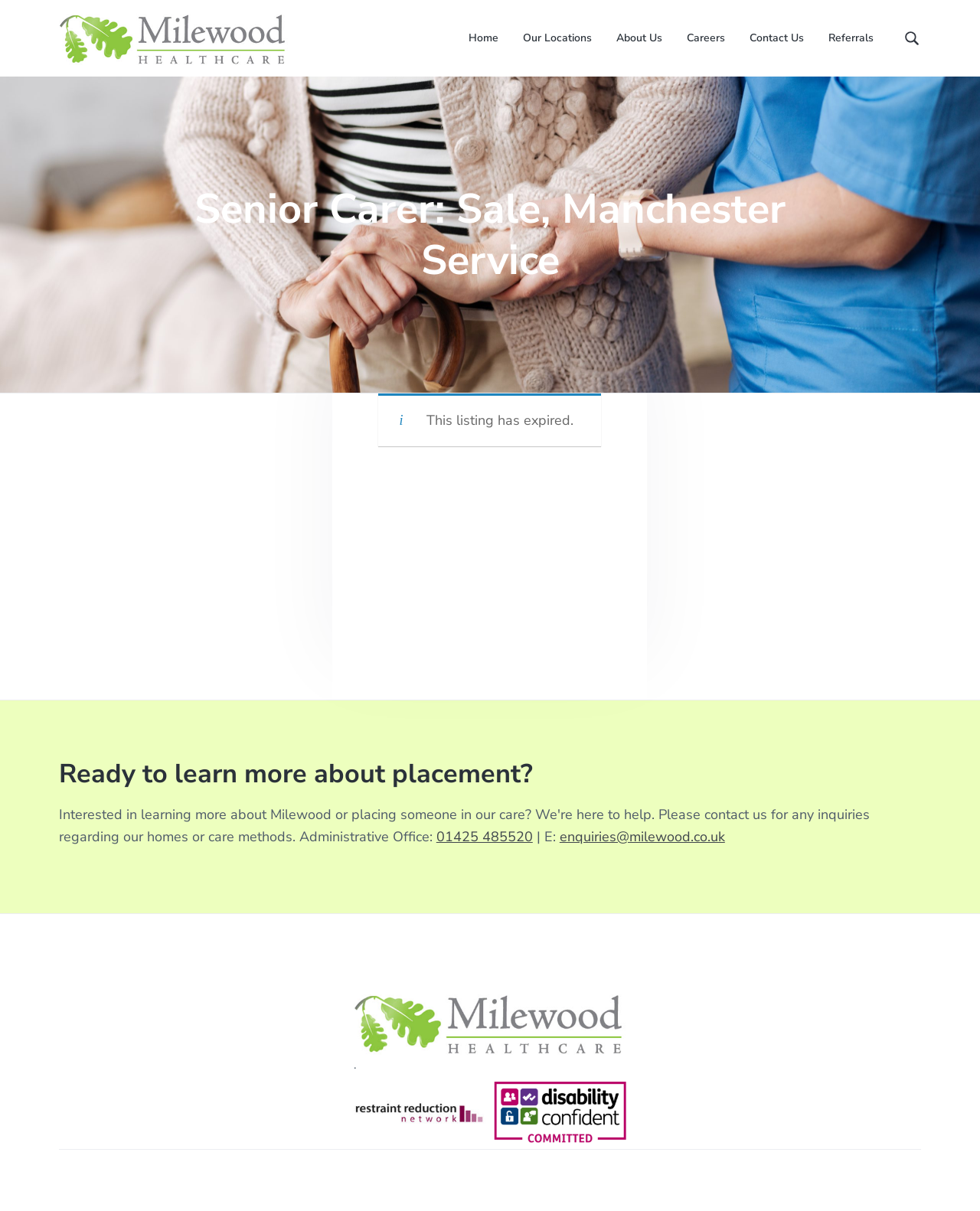Bounding box coordinates must be specified in the format (top-left x, top-left y, bottom-right x, bottom-right y). All values should be floating point numbers between 0 and 1. What are the bounding box coordinates of the UI element described as: parent_node: Search this website

[0.92, 0.024, 0.94, 0.04]